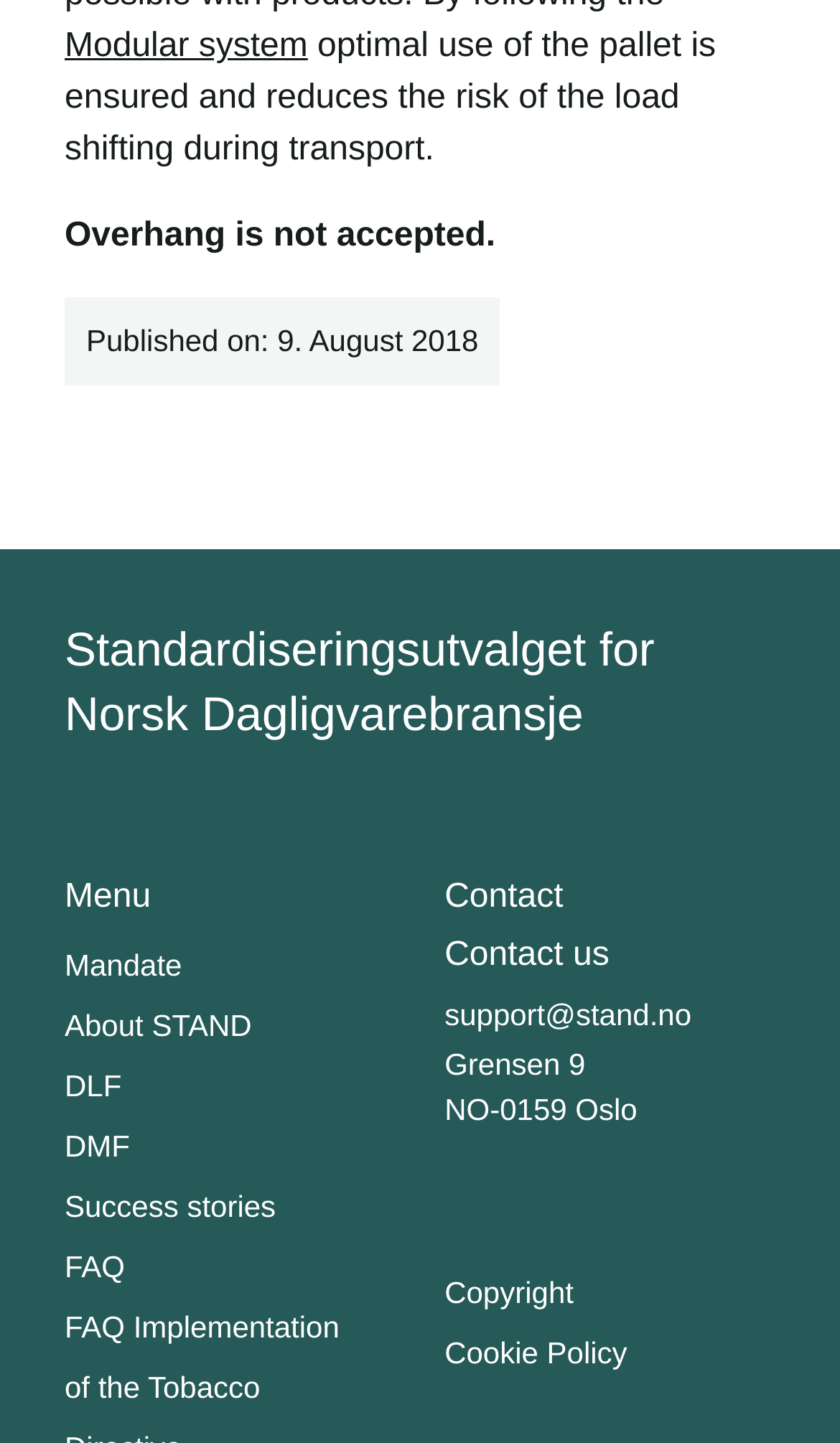When was the webpage published?
Based on the image, respond with a single word or phrase.

9. August 2018